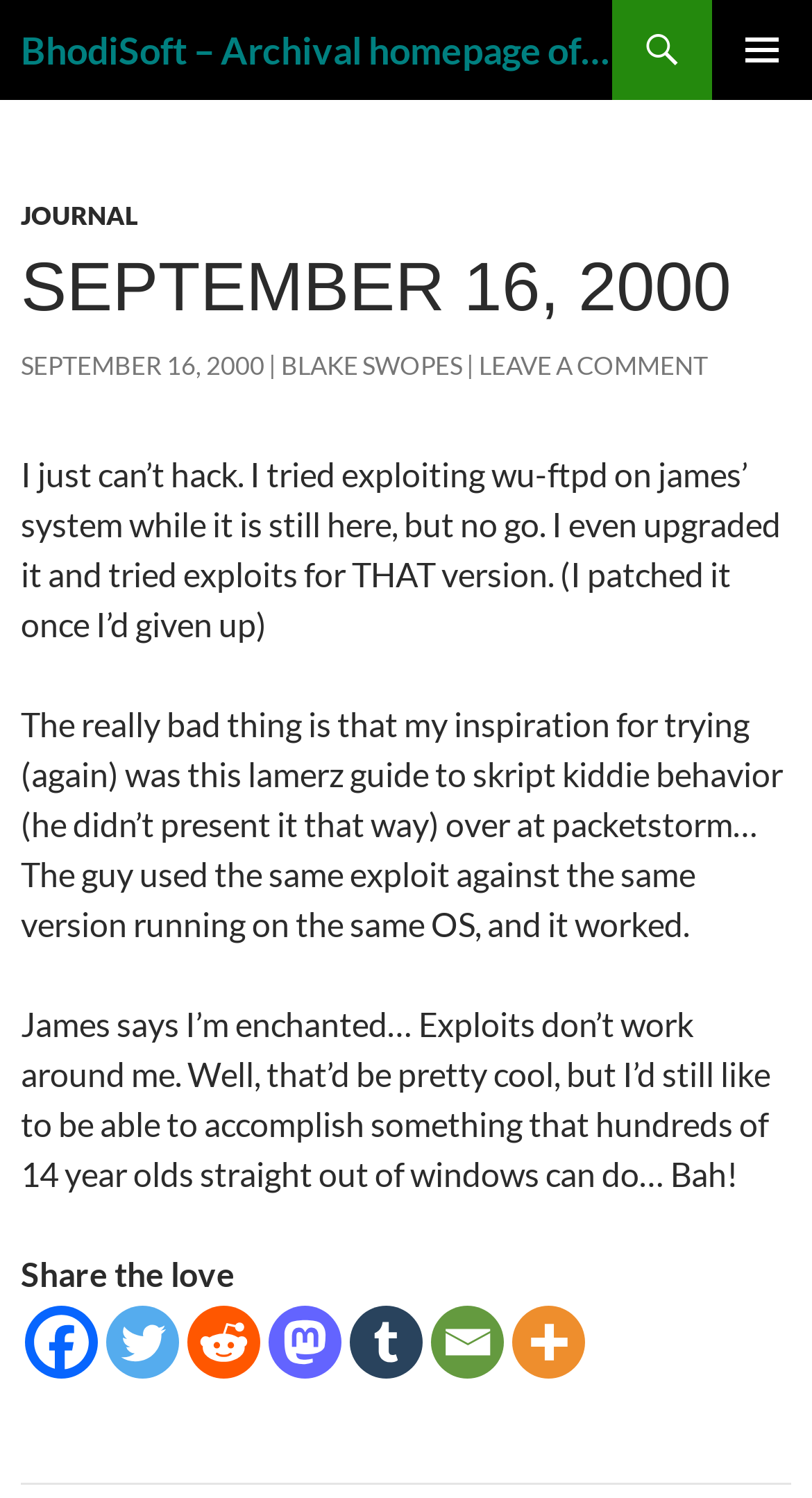Identify the bounding box coordinates of the element to click to follow this instruction: 'Read the post dated SEPTEMBER 16, 2000'. Ensure the coordinates are four float values between 0 and 1, provided as [left, top, right, bottom].

[0.026, 0.234, 0.326, 0.254]